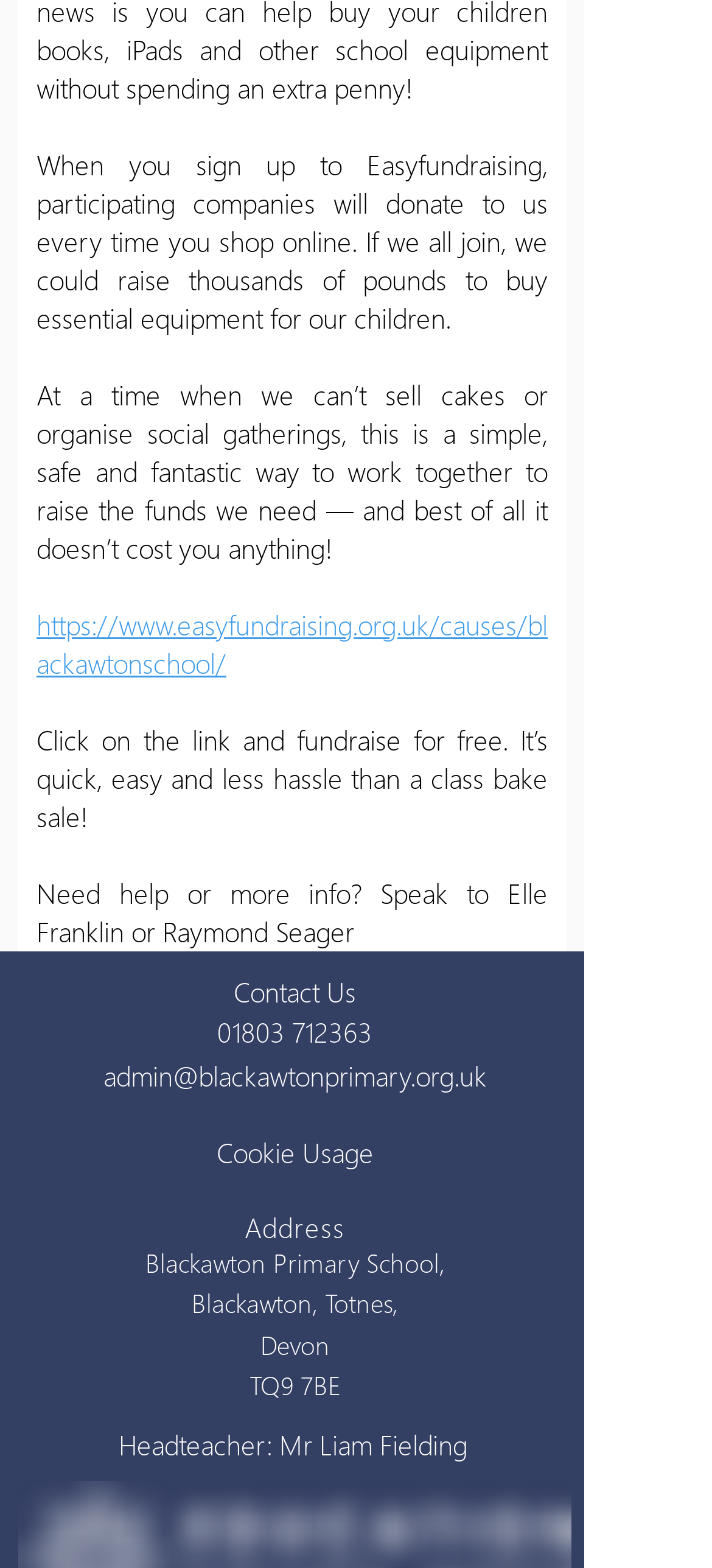Provide the bounding box coordinates of the HTML element described by the text: "Cookie Usage". The coordinates should be in the format [left, top, right, bottom] with values between 0 and 1.

[0.304, 0.723, 0.524, 0.746]